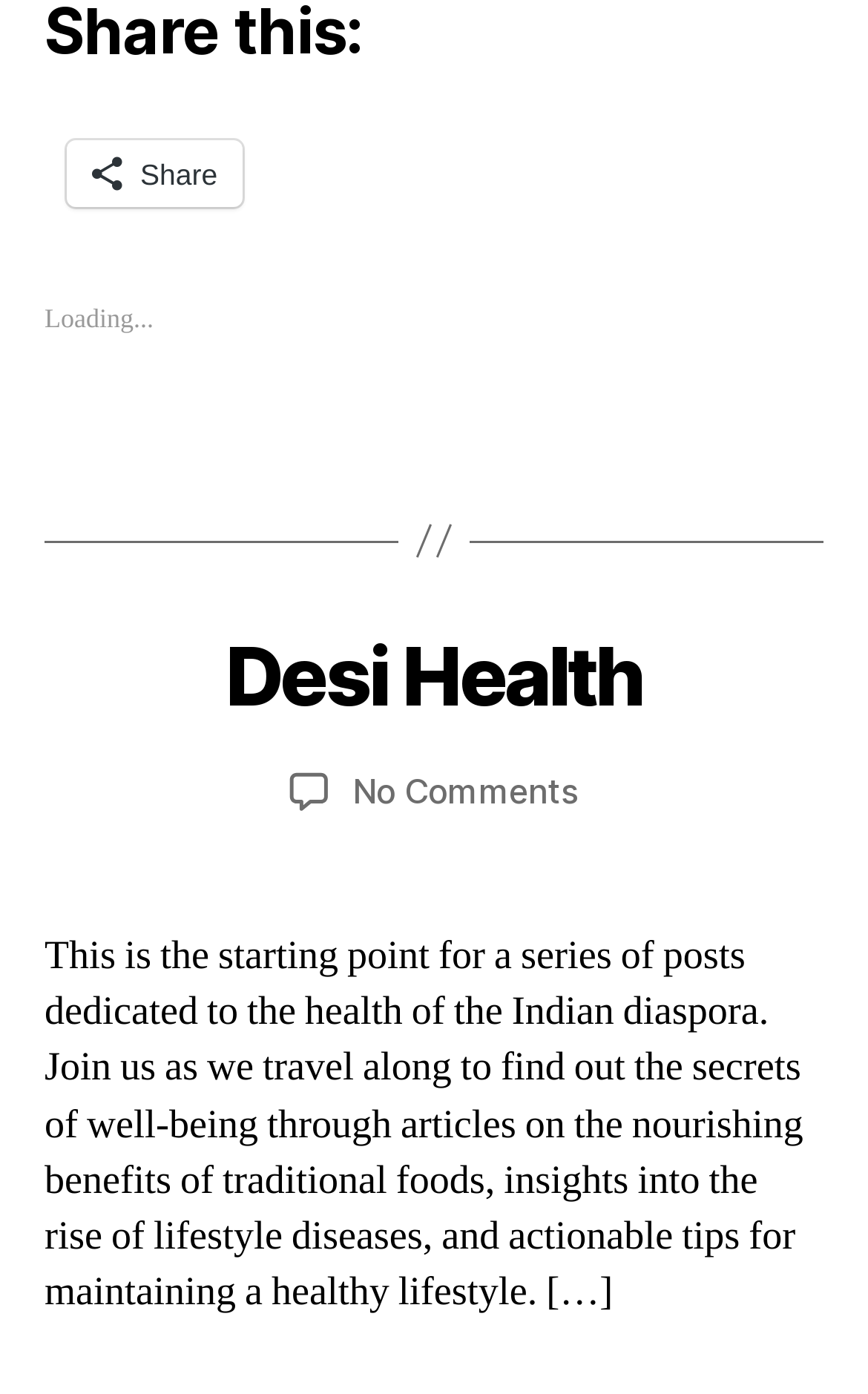Bounding box coordinates are to be given in the format (top-left x, top-left y, bottom-right x, bottom-right y). All values must be floating point numbers between 0 and 1. Provide the bounding box coordinate for the UI element described as: What is Gita about

[0.123, 0.57, 0.161, 0.96]